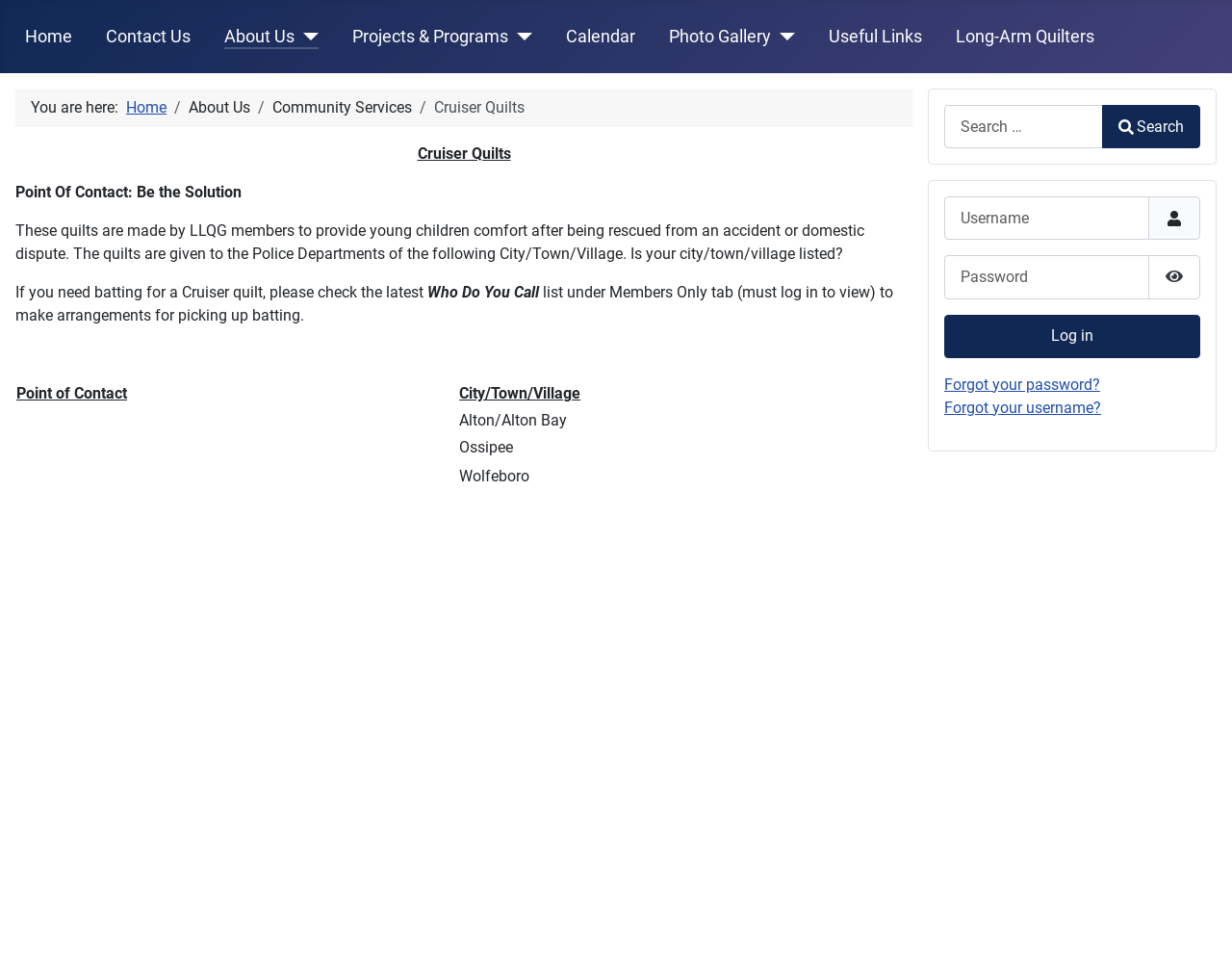Determine the bounding box coordinates for the UI element with the following description: "parent_node: Search name="q" placeholder="Search …"". The coordinates should be four float numbers between 0 and 1, represented as [left, top, right, bottom].

[0.766, 0.11, 0.895, 0.155]